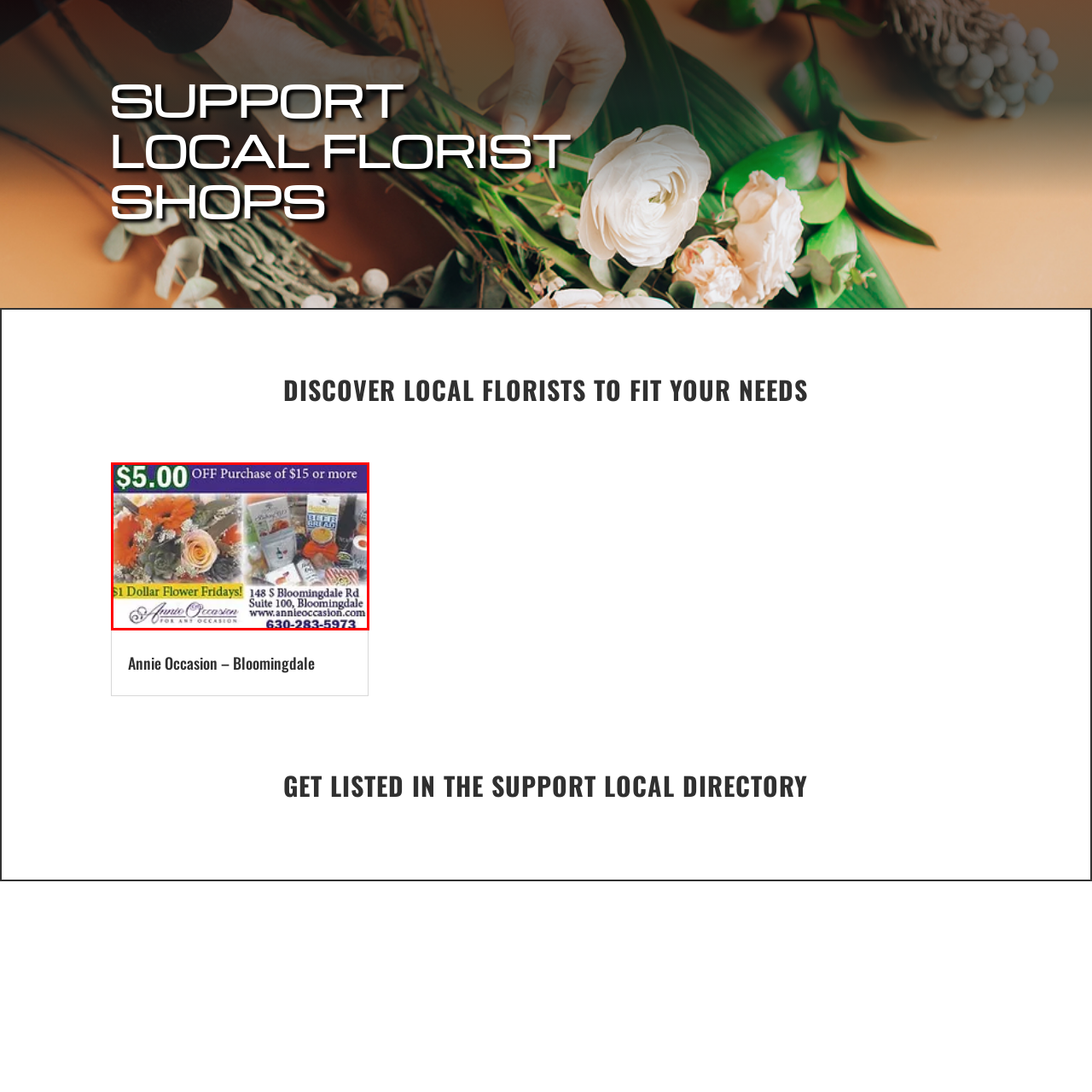Refer to the image contained within the red box, What is the special offer for purchases of $15 or more?
 Provide your response as a single word or phrase.

$5.00 off